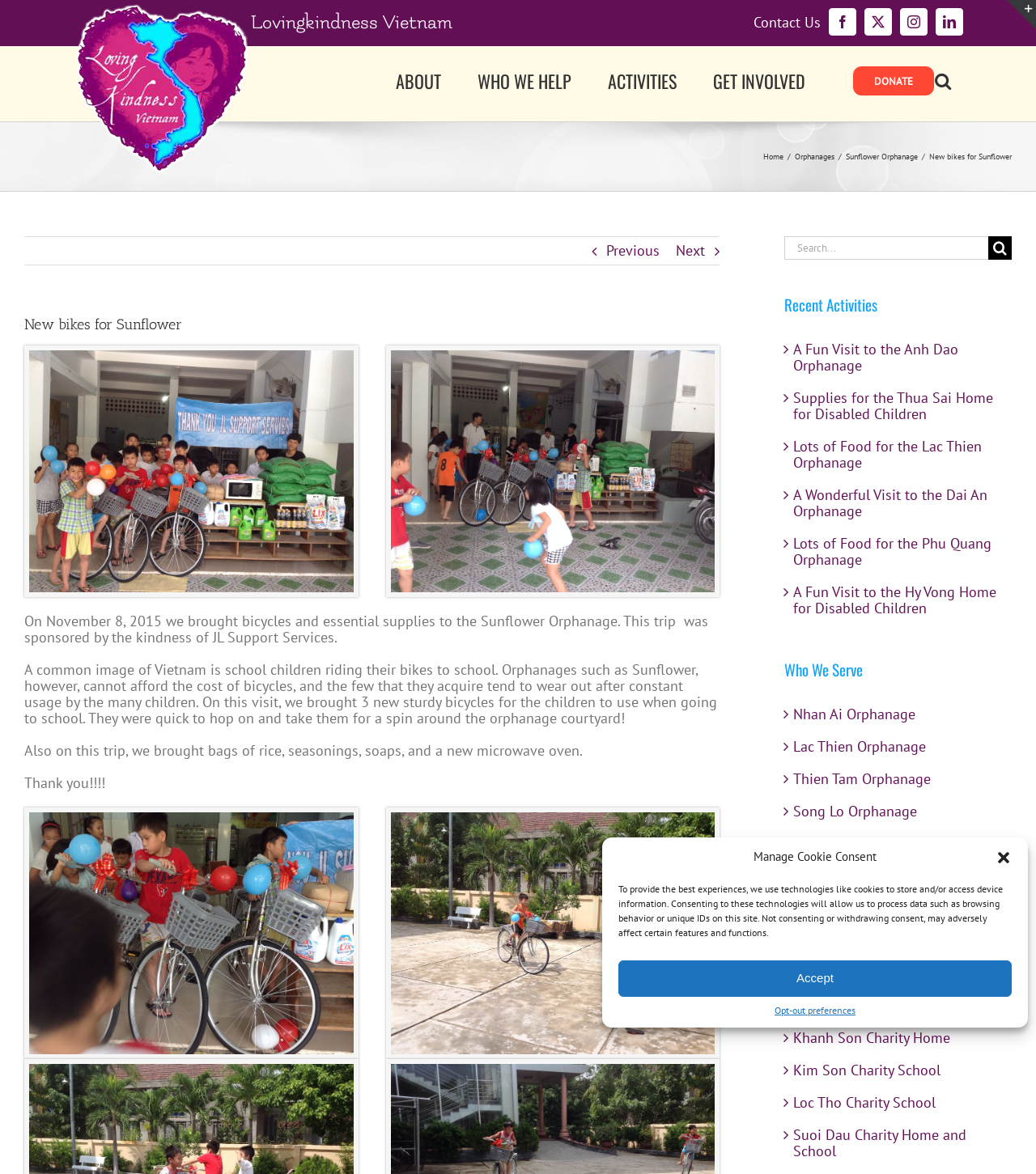Identify the bounding box for the UI element described as: "alt="Lovingkindness Vietnam Logo"". Ensure the coordinates are four float numbers between 0 and 1, formatted as [left, top, right, bottom].

[0.07, 0.001, 0.242, 0.151]